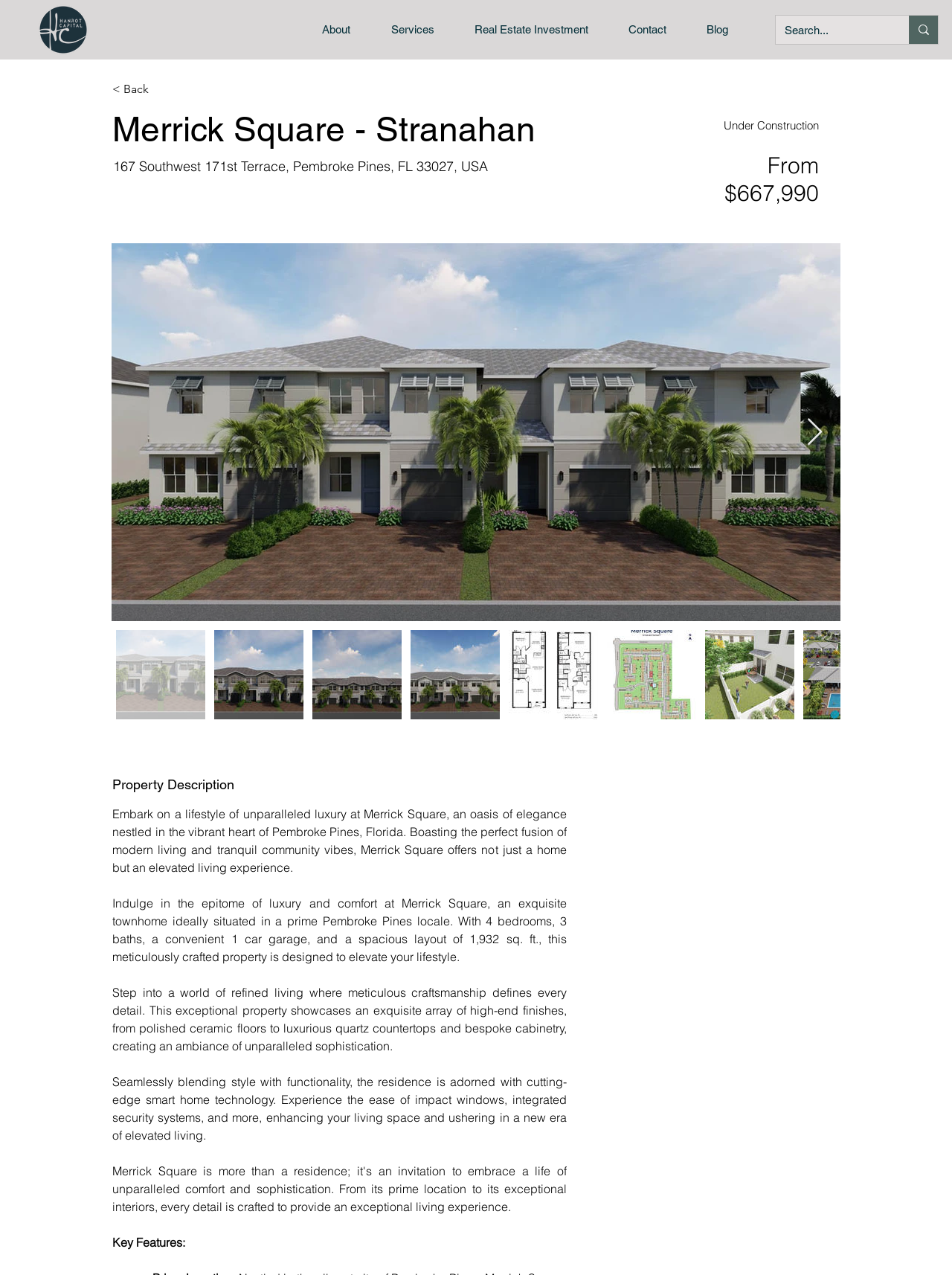Use a single word or phrase to answer the question: 
What is the status of the property?

Under Construction